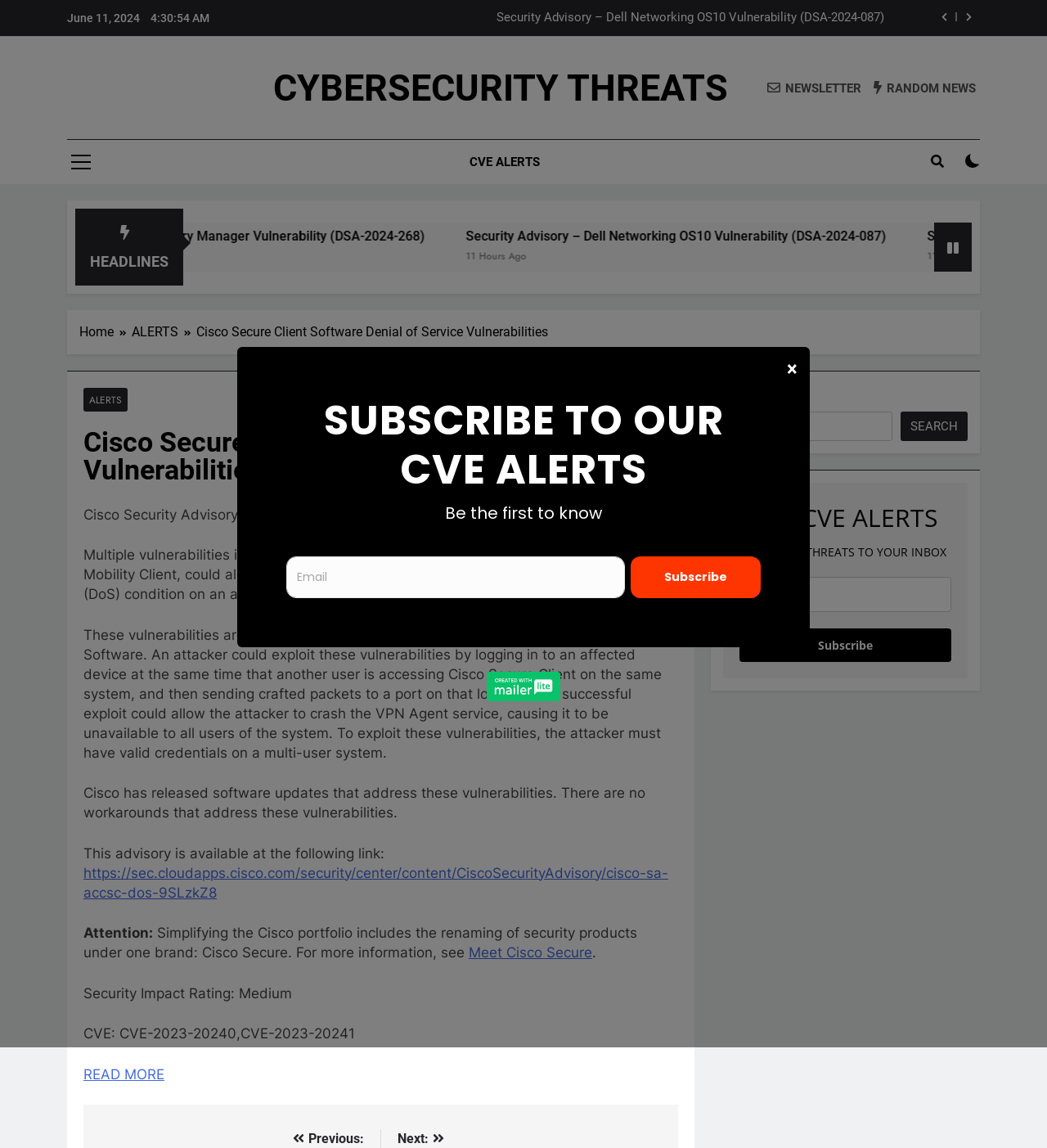Give a one-word or one-phrase response to the question: 
What is the date of the security advisory?

June 11, 2024